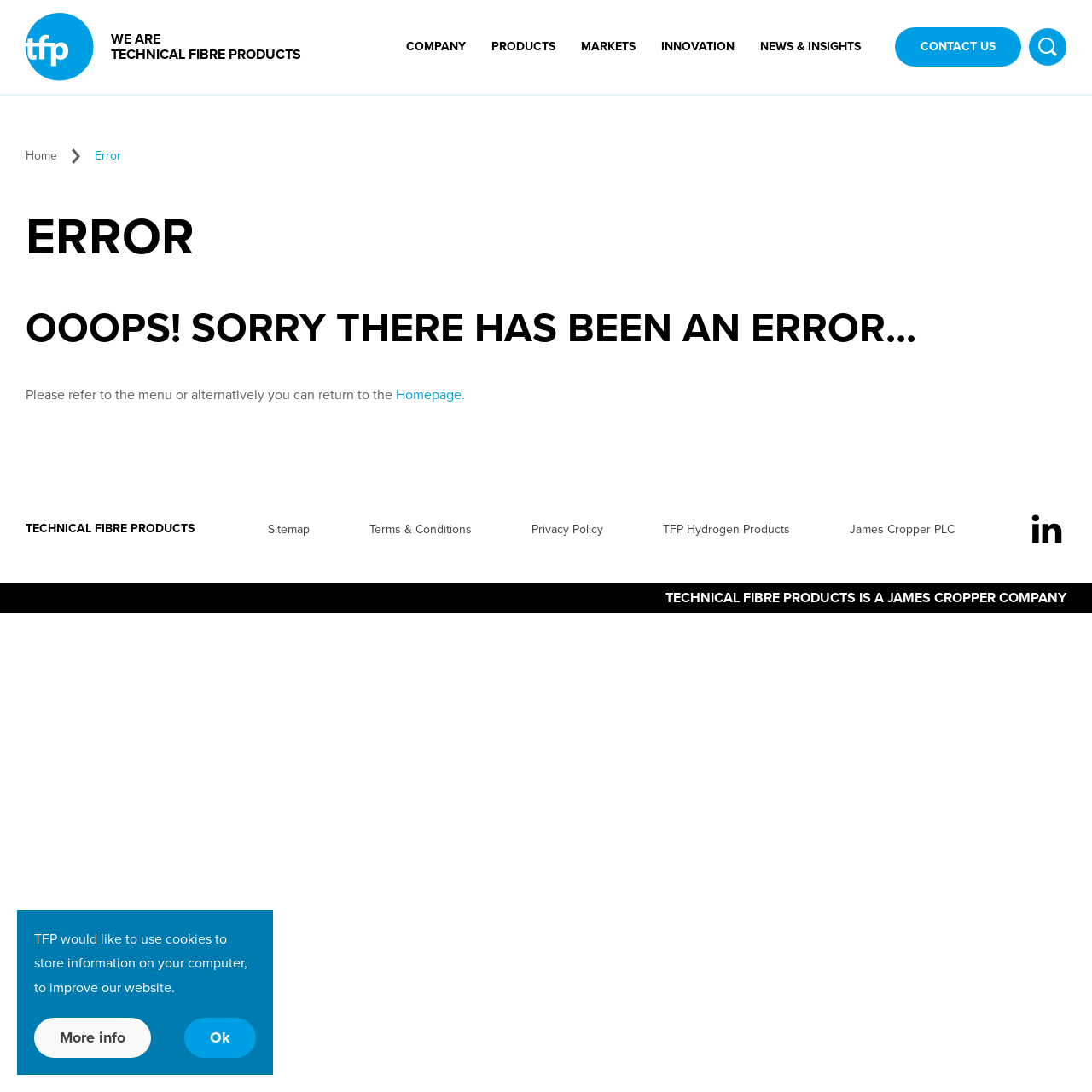Could you specify the bounding box coordinates for the clickable section to complete the following instruction: "Click the 'Credit Cards' link"?

None